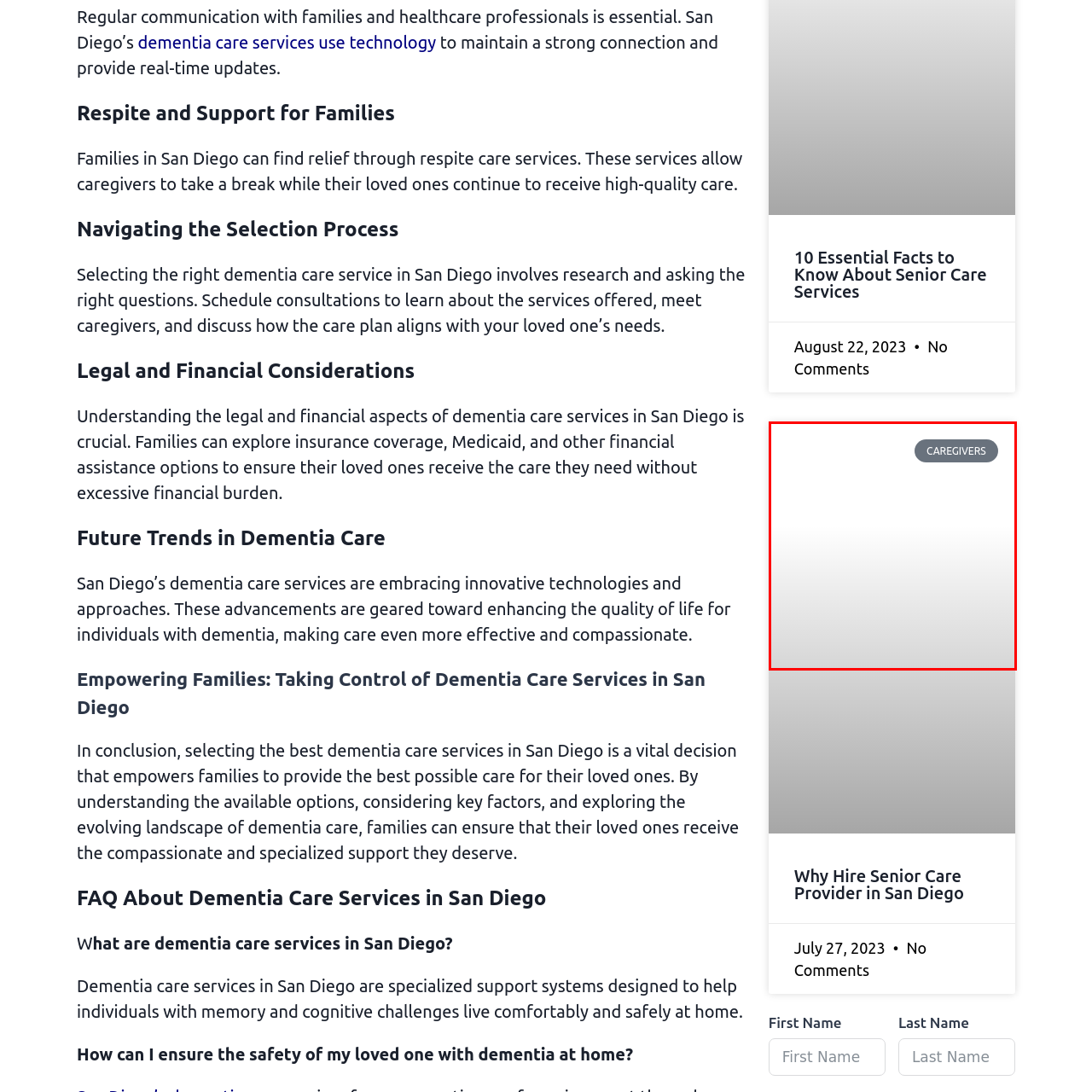Pay attention to the section of the image delineated by the white outline and provide a detailed response to the subsequent question, based on your observations: 
What is the design style of the image?

The image features a modern, clean font and a subtle gradient background, which suggests that the design style is simple yet effective and modern.